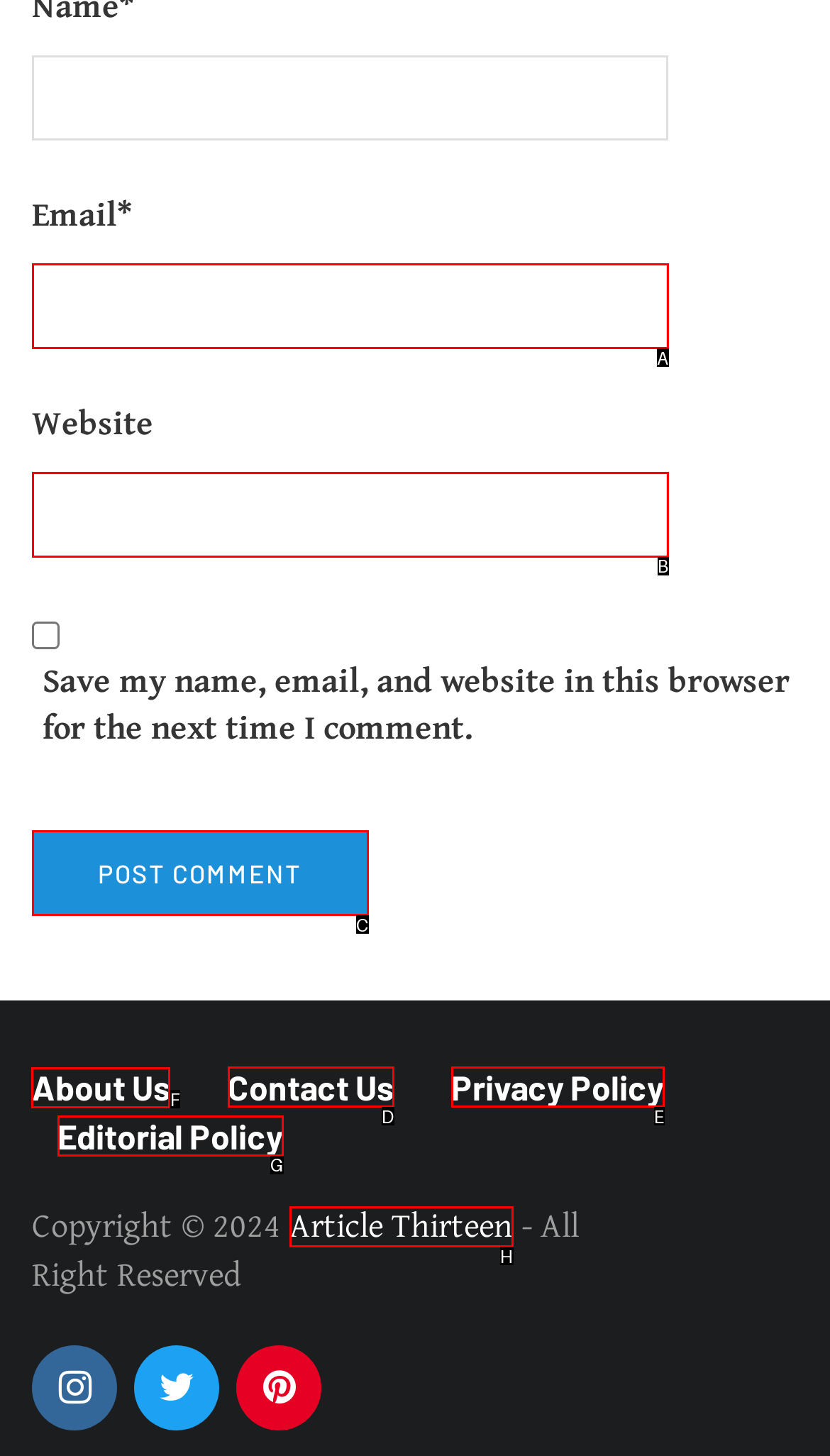Identify the correct HTML element to click to accomplish this task: Visit the About Us page
Respond with the letter corresponding to the correct choice.

F